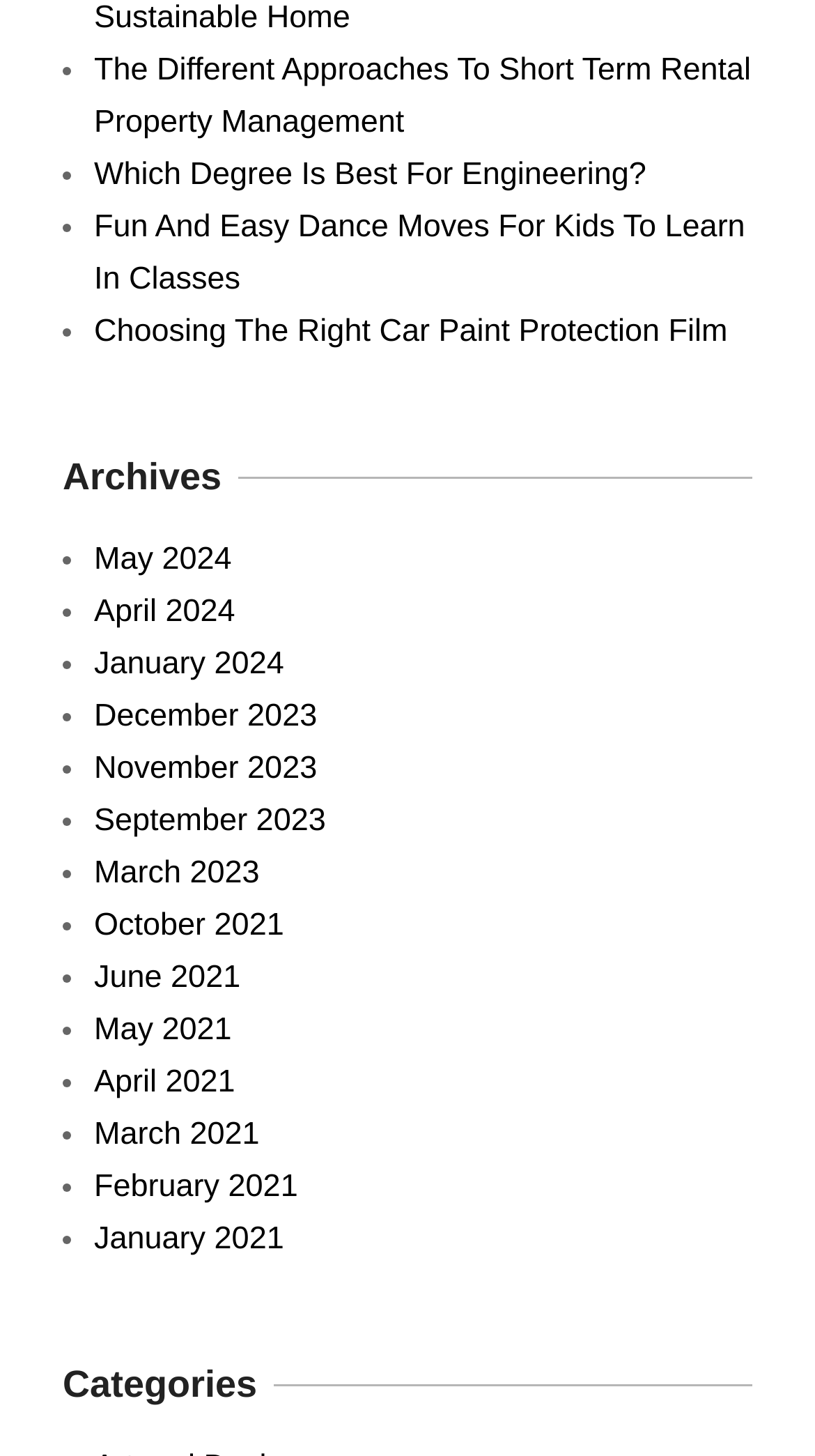What is the category of the webpage?
Can you give a detailed and elaborate answer to the question?

The webpage has a heading 'Archives' which suggests that the webpage is categorized as an archive of articles or posts.